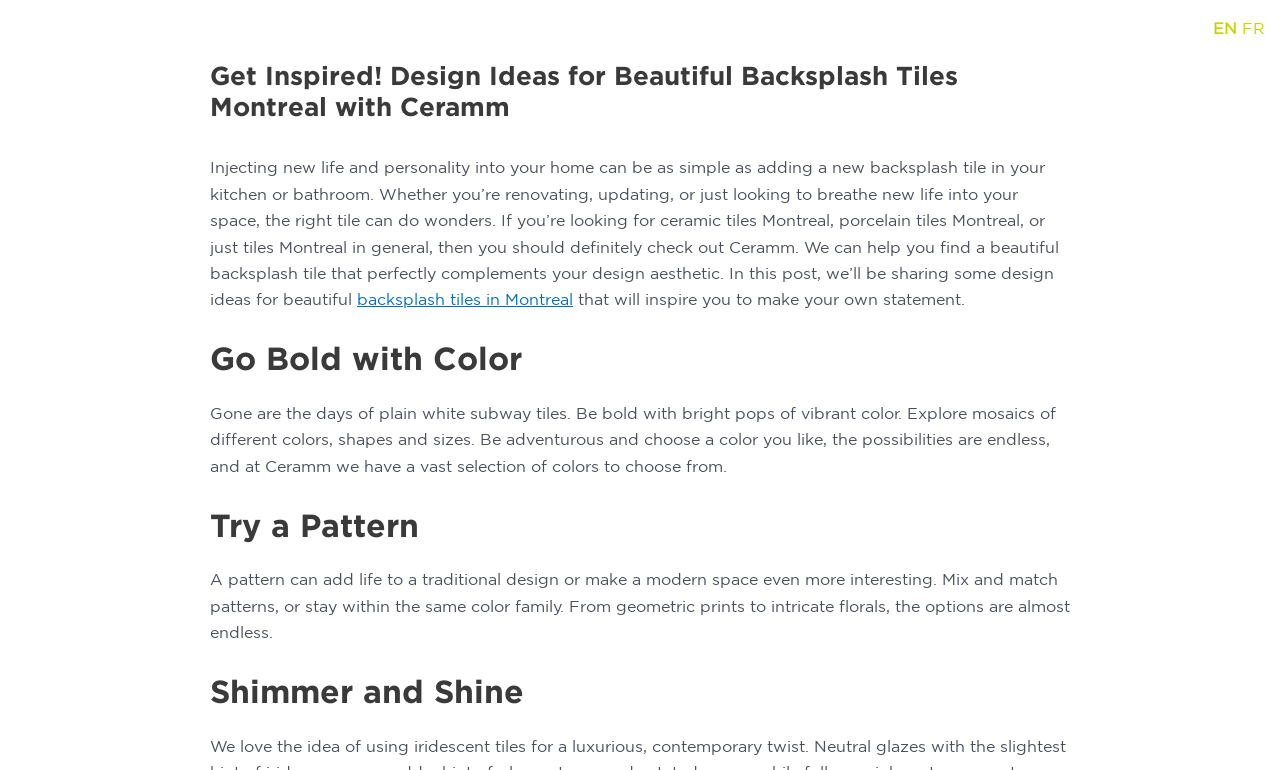Answer the question in one word or a short phrase:
How many language options are available on this webpage?

2